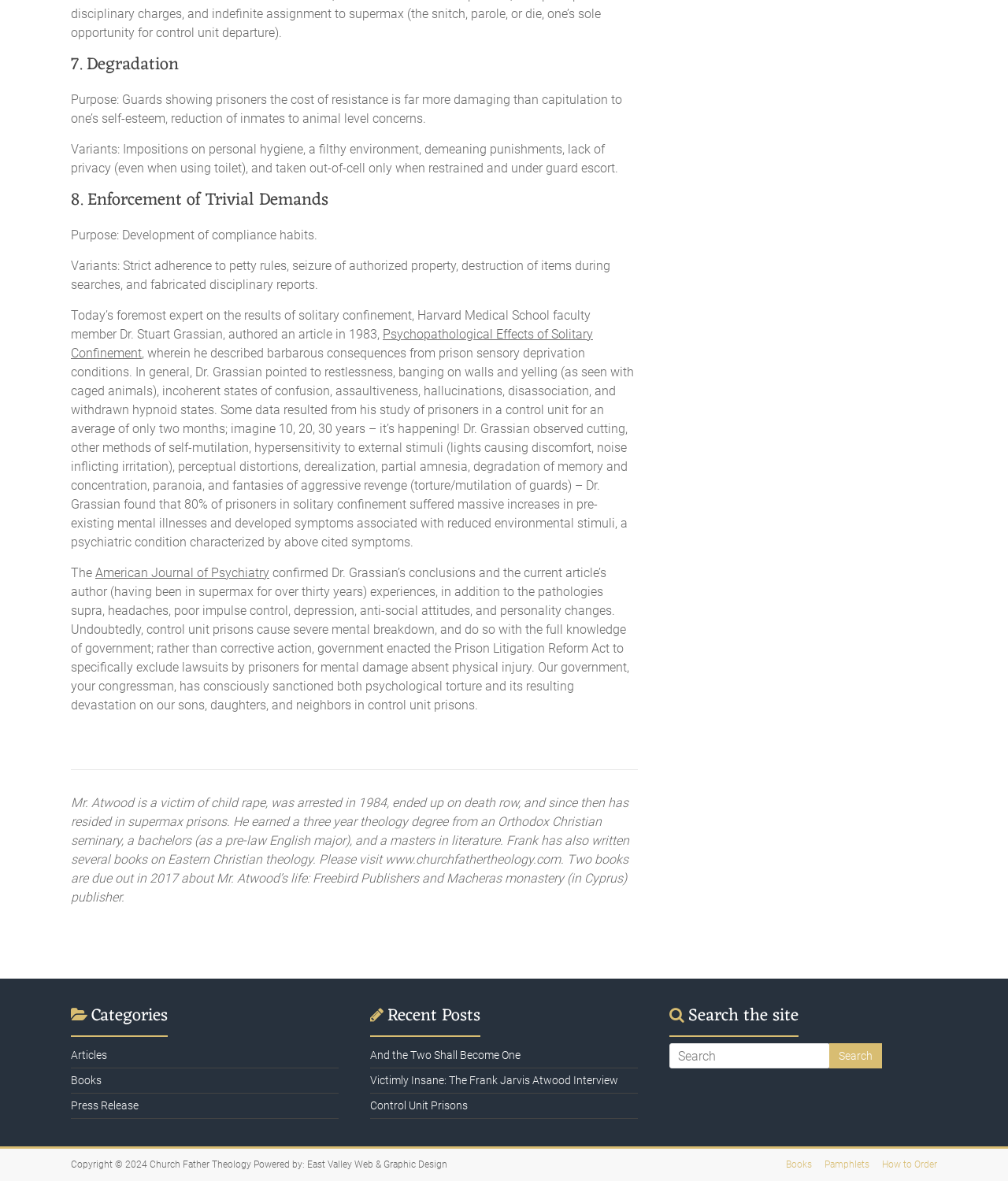Could you specify the bounding box coordinates for the clickable section to complete the following instruction: "Click on the link to Control Unit Prisons"?

[0.367, 0.931, 0.464, 0.941]